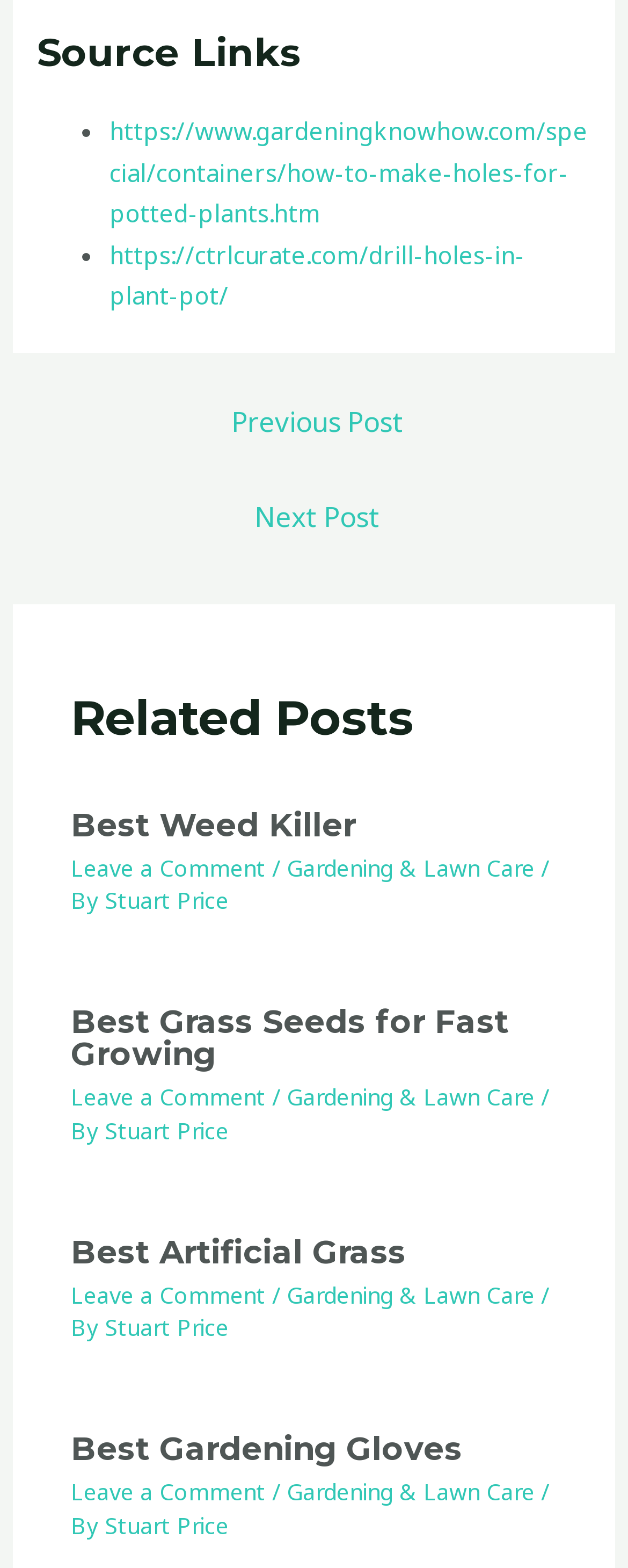Please find the bounding box for the UI component described as follows: "Stuart Price".

[0.167, 0.564, 0.364, 0.584]